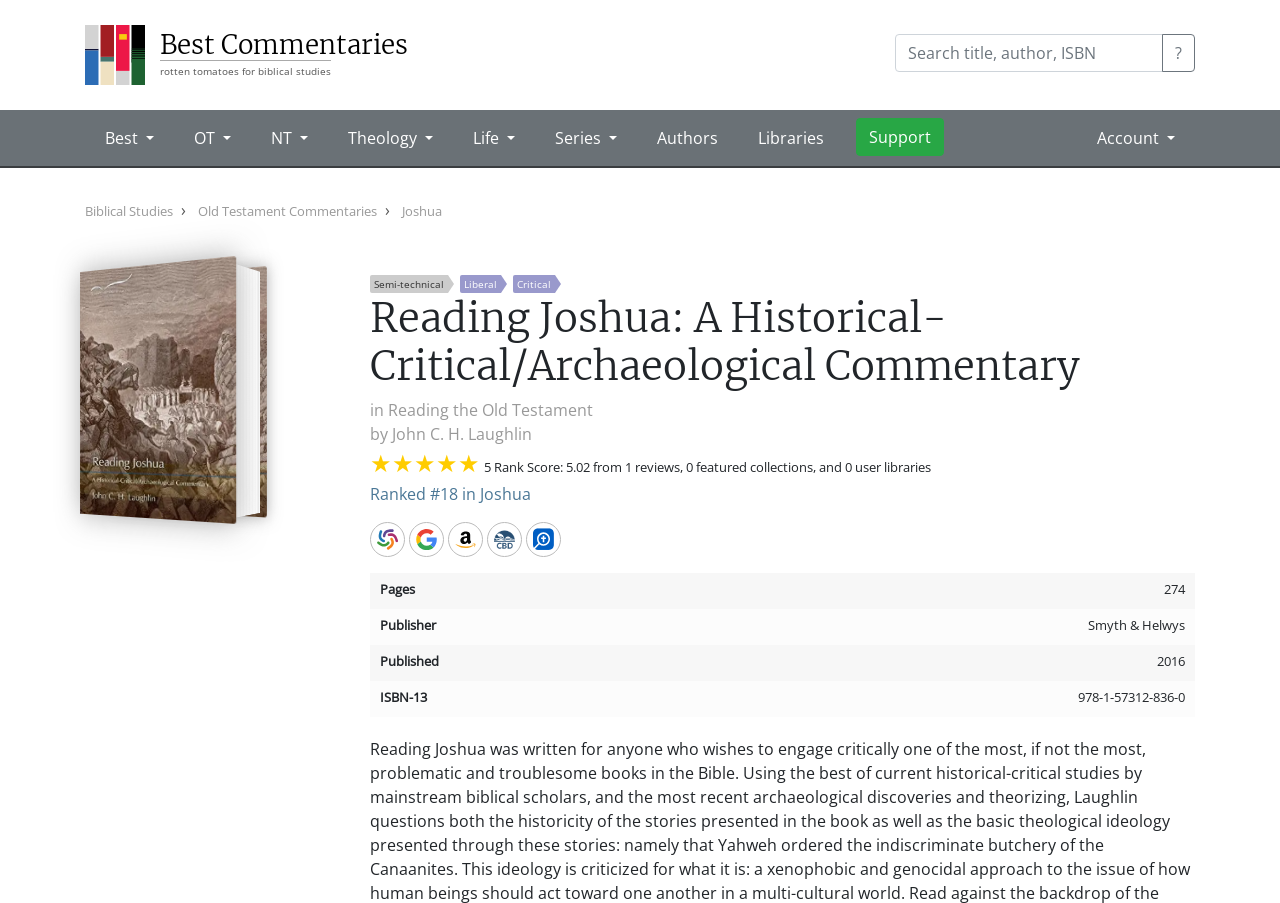Give an extensive and precise description of the webpage.

This webpage appears to be a book review or commentary page, specifically focused on "Reading Joshua: A Historical-Critical/Archaeological Commentary" by John C. H. Laughlin. 

At the top left of the page, there is a logo for "Best Commentaries" accompanied by a link to the website. To the right of the logo, there is a search box and a button with a question mark. 

Below the top section, there are several buttons and links arranged horizontally, including "Best", "OT", "NT", "Theology", "Life", "Series", "Authors", "Libraries", "Support", and "Account". 

On the left side of the page, there are three links: "Biblical Studies", "Old Testament Commentaries", and "Joshua". 

The main content of the page is dedicated to the book review. There are two images of the book cover, and a heading that reads "Reading Joshua: A Historical-Critical/Archaeological Commentary". Below the heading, there is a description of the book, including the author's name, a rating of 5 out of 5, and a rank score. 

Further down, there are links to purchase the book from various online retailers, including WorldCat, Google, Amazon, CBD, and Logos Bible Software. The page also lists the book's details, such as the number of pages, publisher, publication date, and ISBN-13.